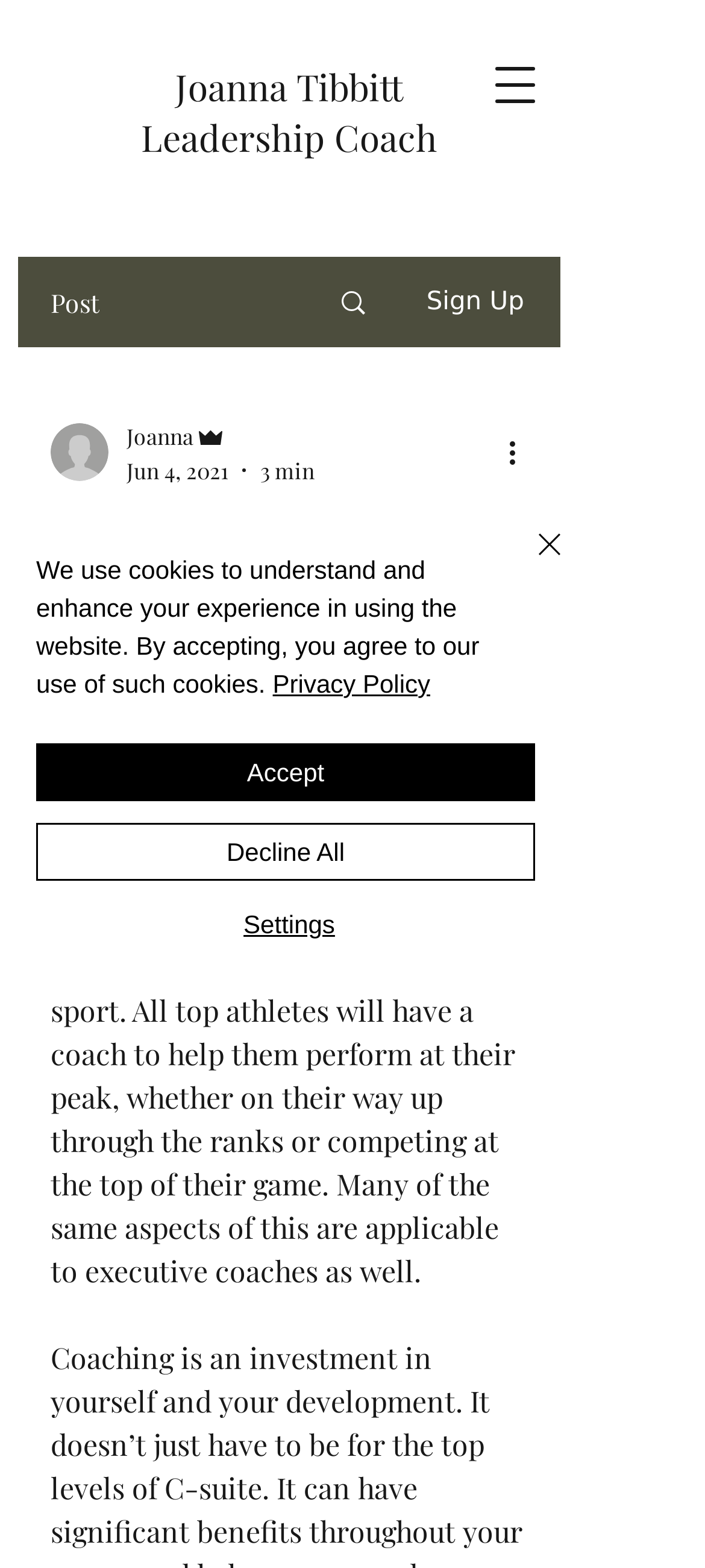Determine the bounding box coordinates of the section to be clicked to follow the instruction: "Read the post". The coordinates should be given as four float numbers between 0 and 1, formatted as [left, top, right, bottom].

[0.072, 0.182, 0.141, 0.204]